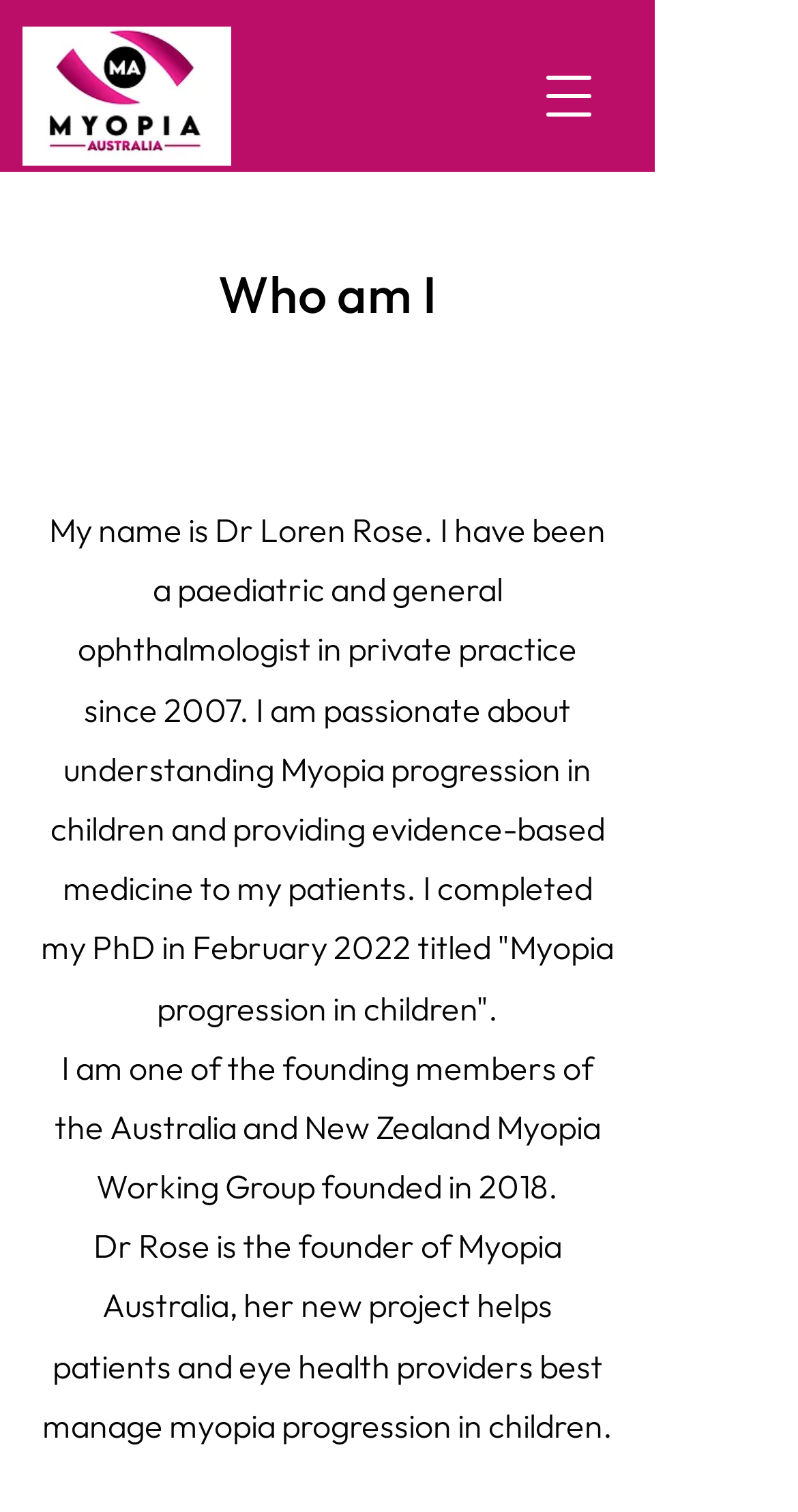Give a concise answer of one word or phrase to the question: 
What is Dr Loren Rose passionate about?

Understanding Myopia progression in children